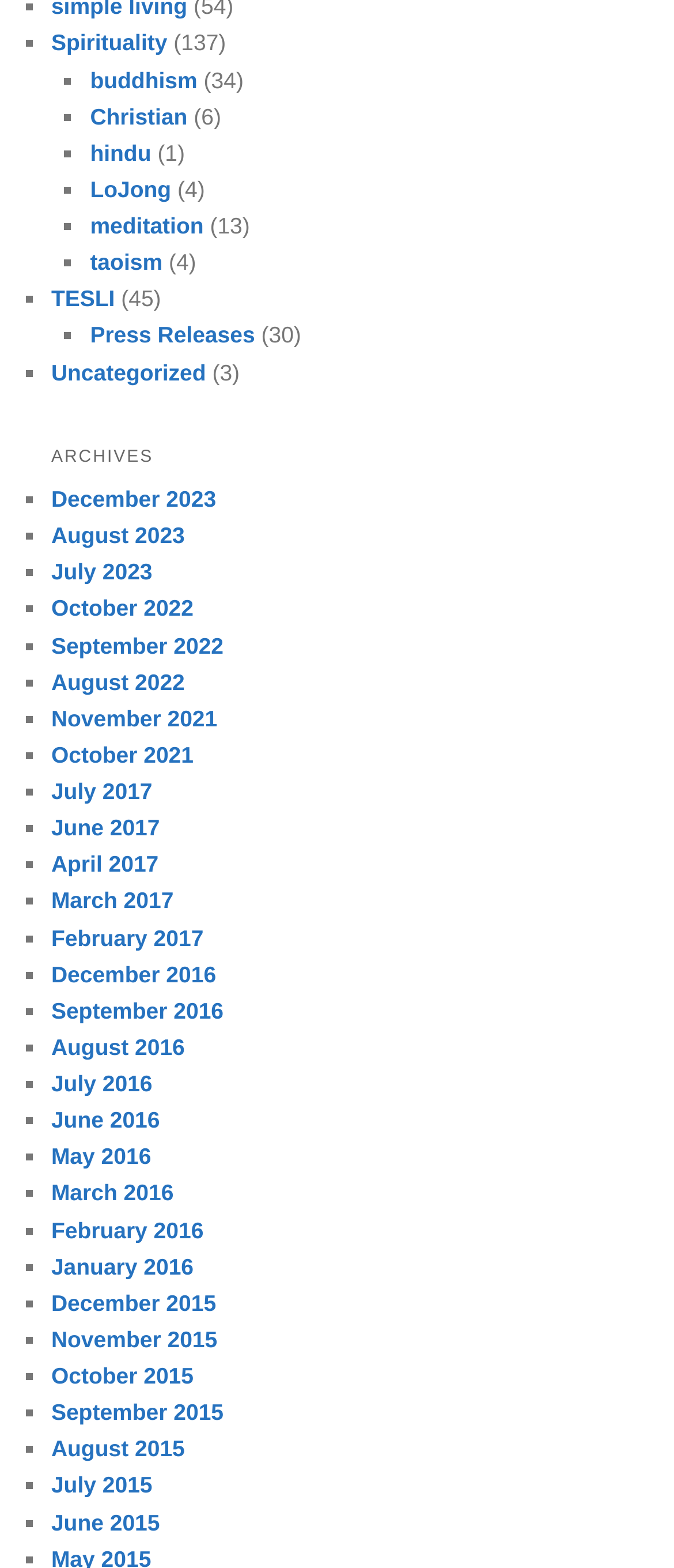Determine the bounding box coordinates of the region to click in order to accomplish the following instruction: "Leave a reply". Provide the coordinates as four float numbers between 0 and 1, specifically [left, top, right, bottom].

None